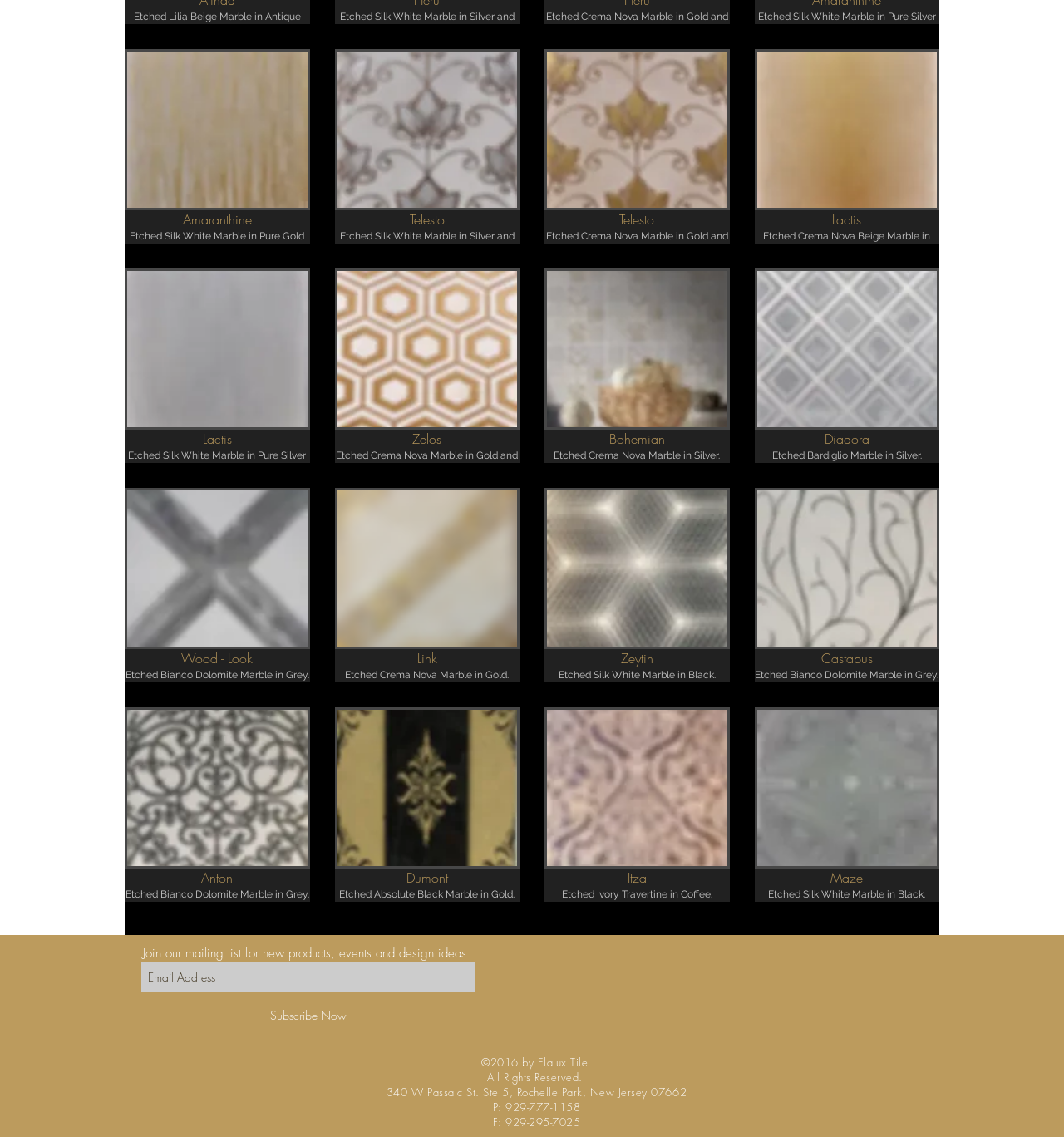Identify and provide the bounding box for the element described by: "Subscribe Now".

[0.133, 0.879, 0.446, 0.906]